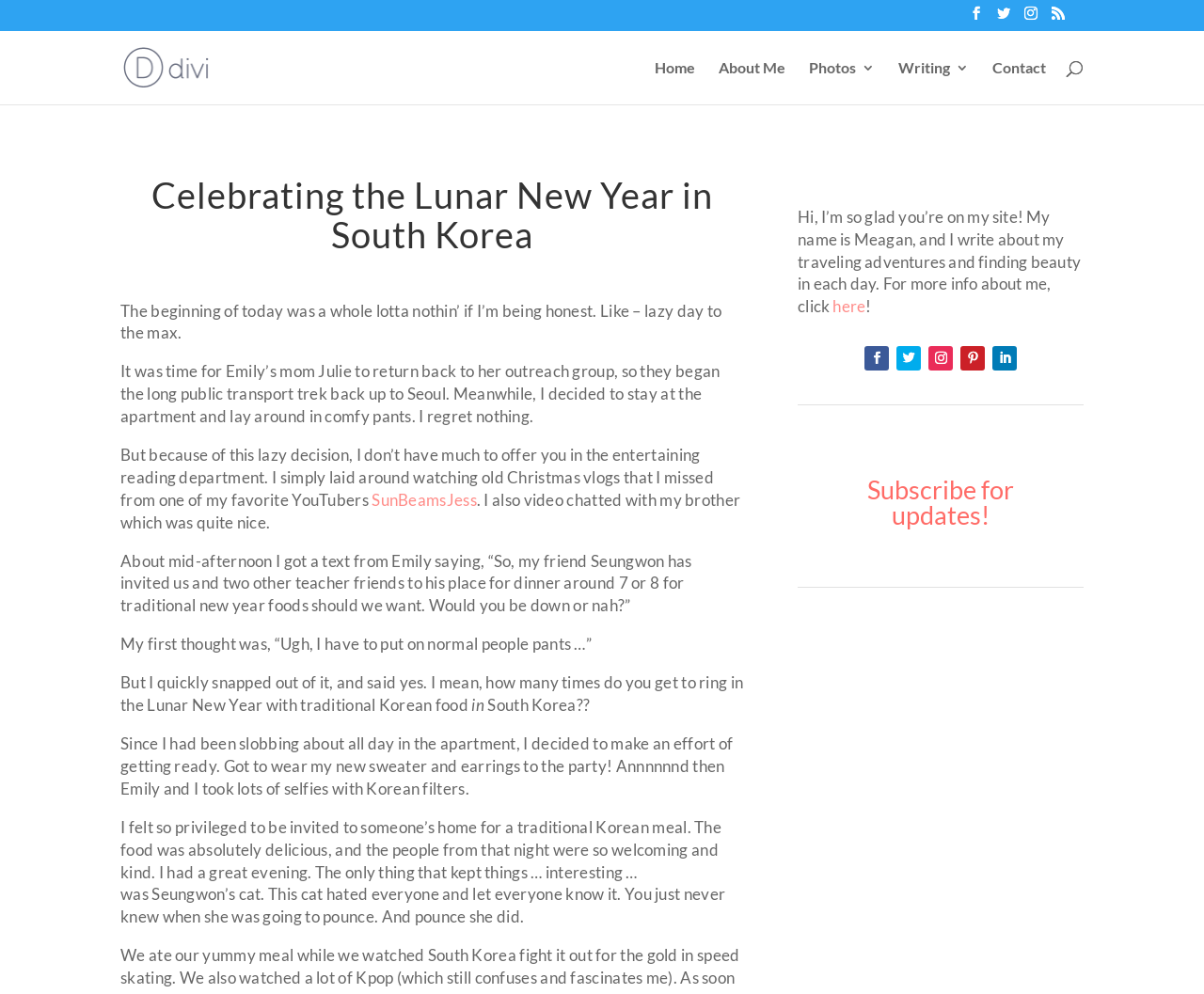Show the bounding box coordinates of the element that should be clicked to complete the task: "Read about the author".

[0.692, 0.299, 0.719, 0.318]